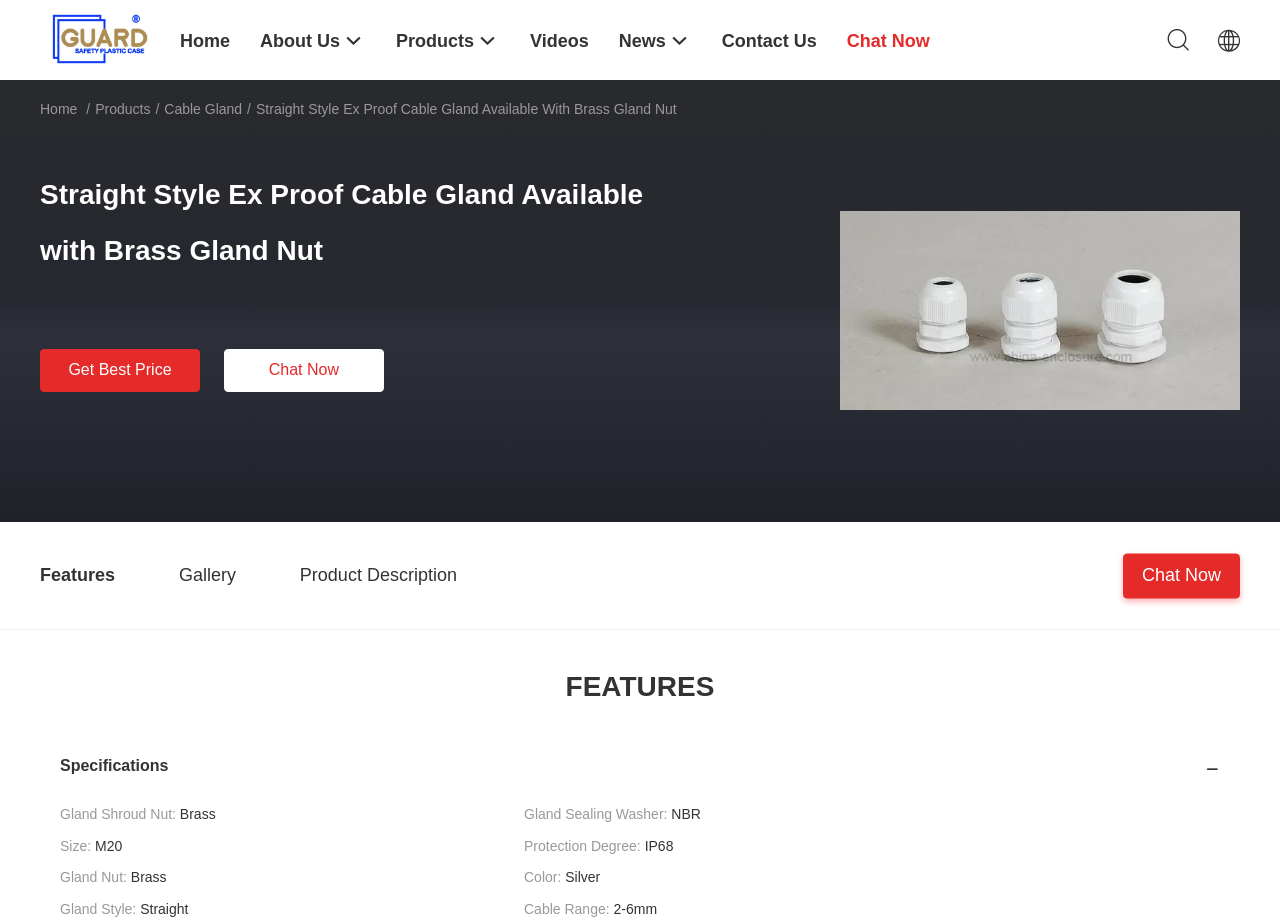Please identify the bounding box coordinates of the element I need to click to follow this instruction: "Go to the home page".

[0.141, 0.0, 0.18, 0.087]